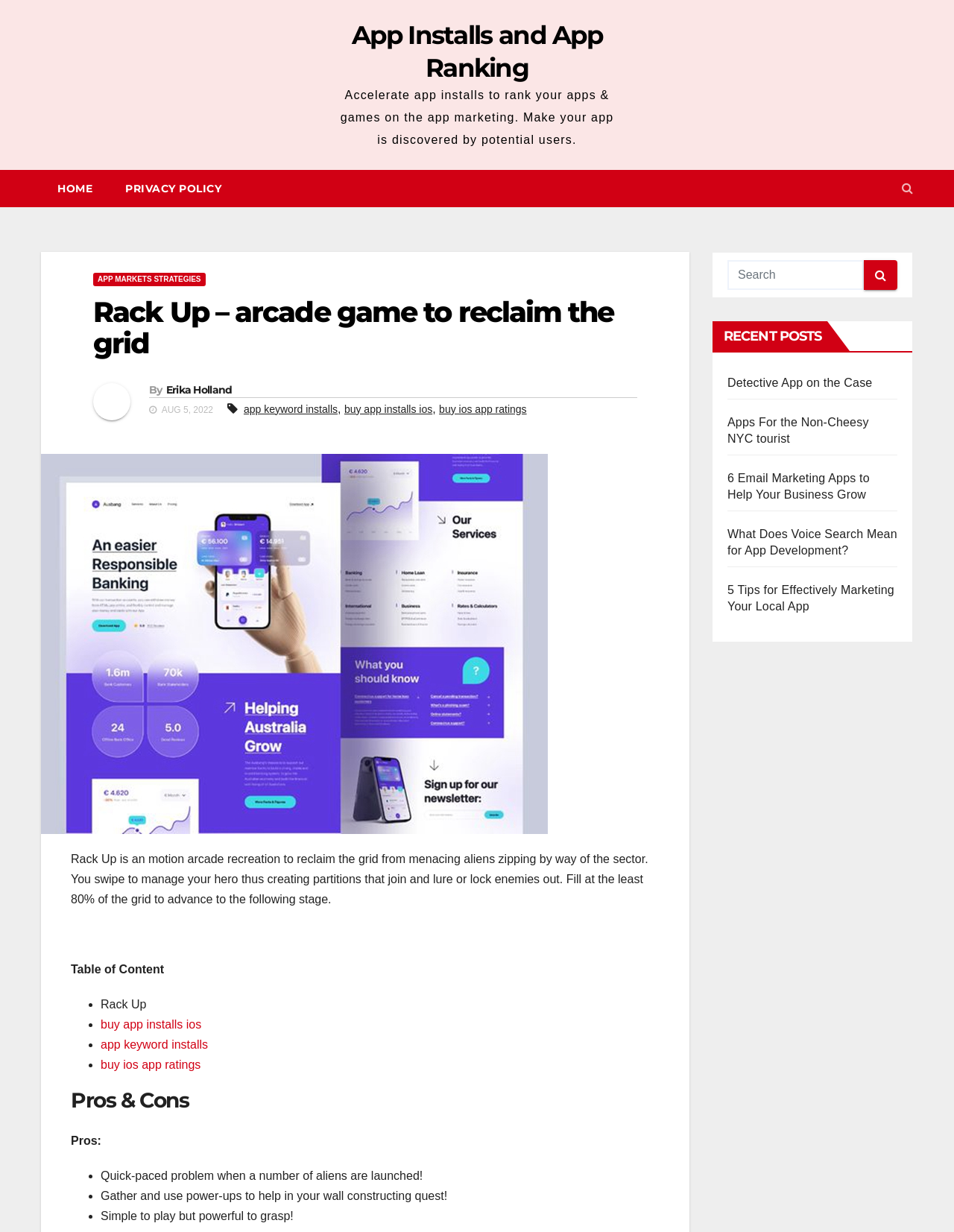Please find the bounding box coordinates of the clickable region needed to complete the following instruction: "Click the 'HOME' link". The bounding box coordinates must consist of four float numbers between 0 and 1, i.e., [left, top, right, bottom].

[0.043, 0.138, 0.114, 0.168]